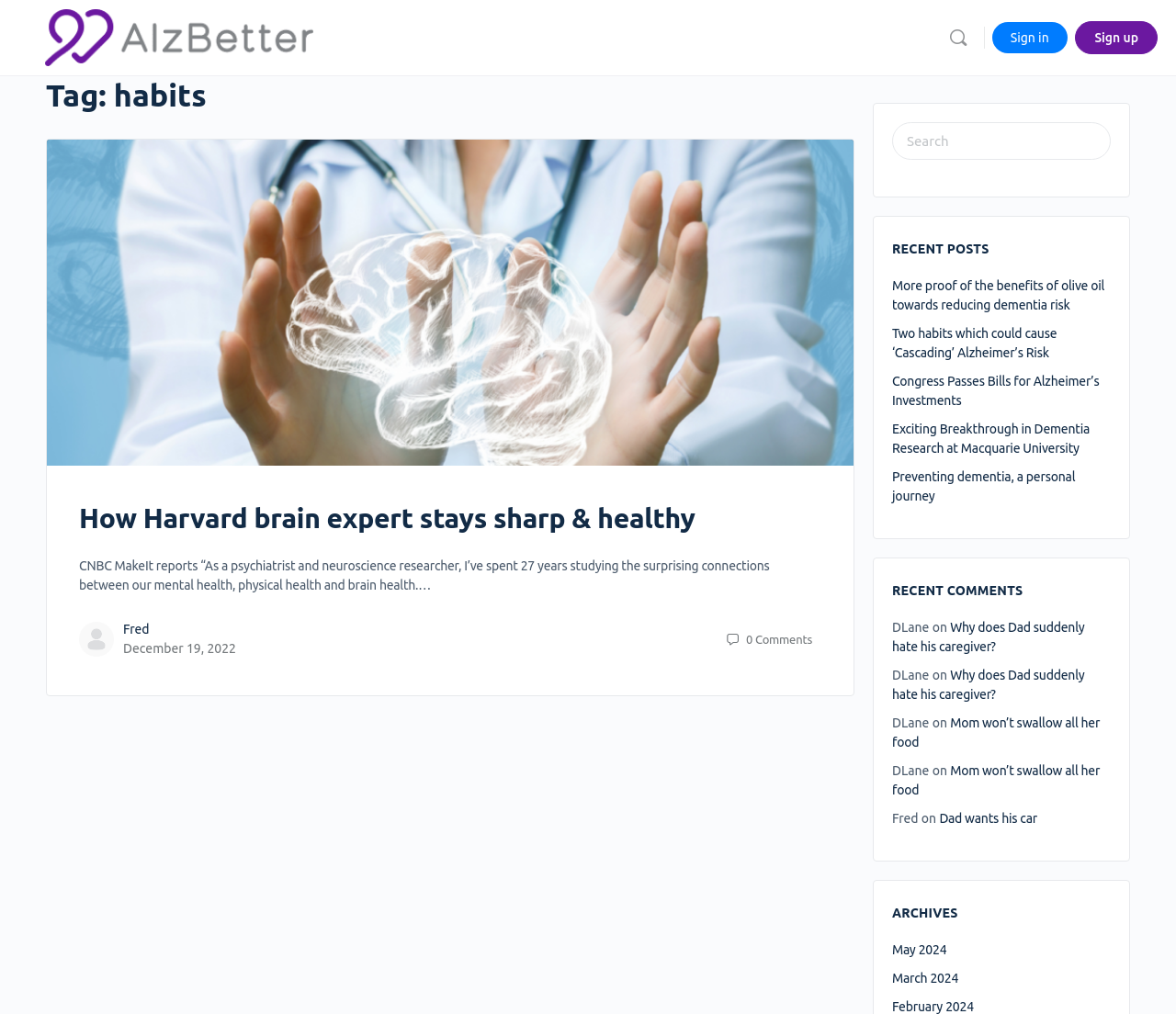Show the bounding box coordinates of the region that should be clicked to follow the instruction: "Click on the 'See All' link."

None